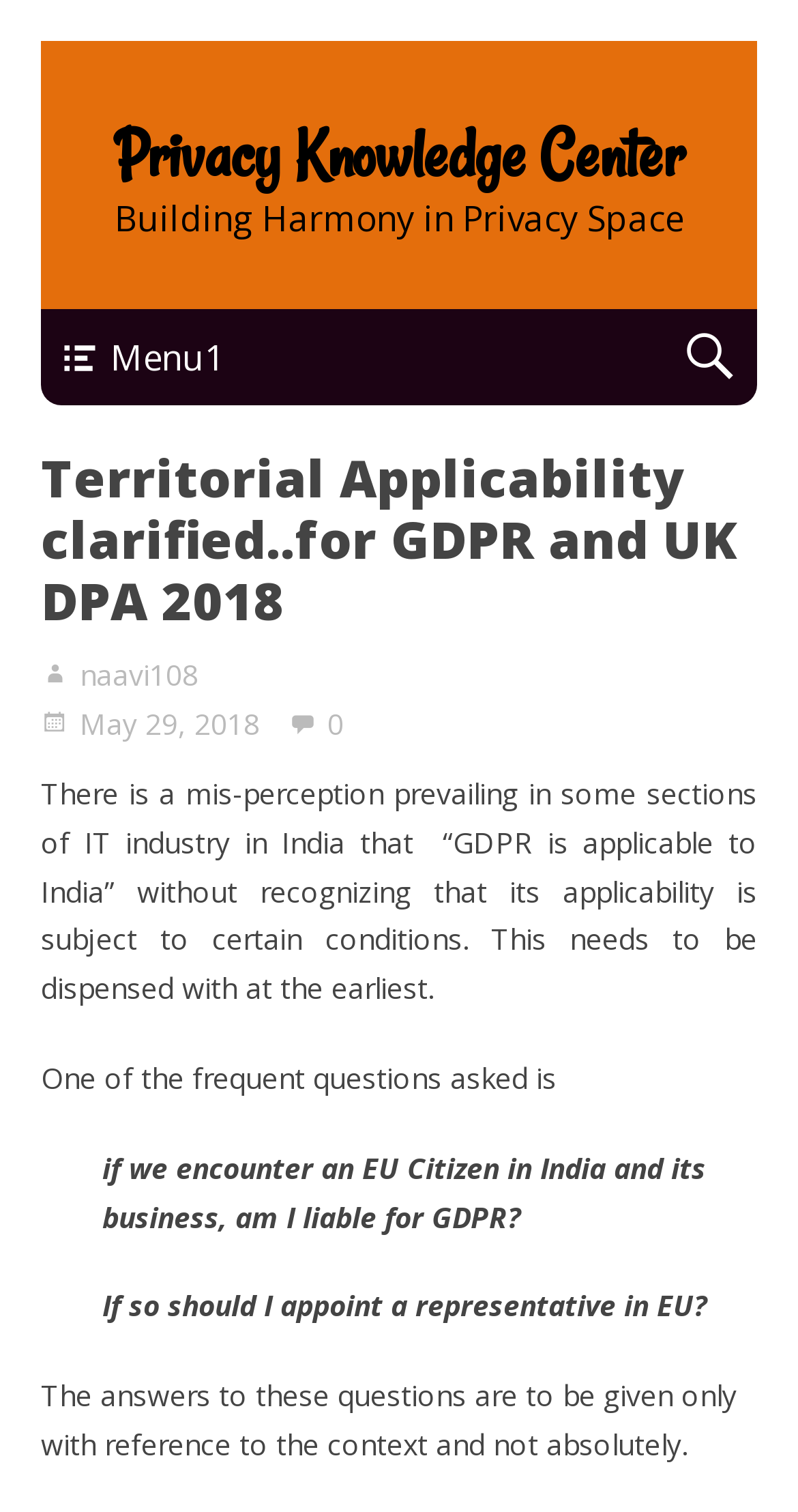What is the purpose of the article?
Use the screenshot to answer the question with a single word or phrase.

Clarifying misconceptions